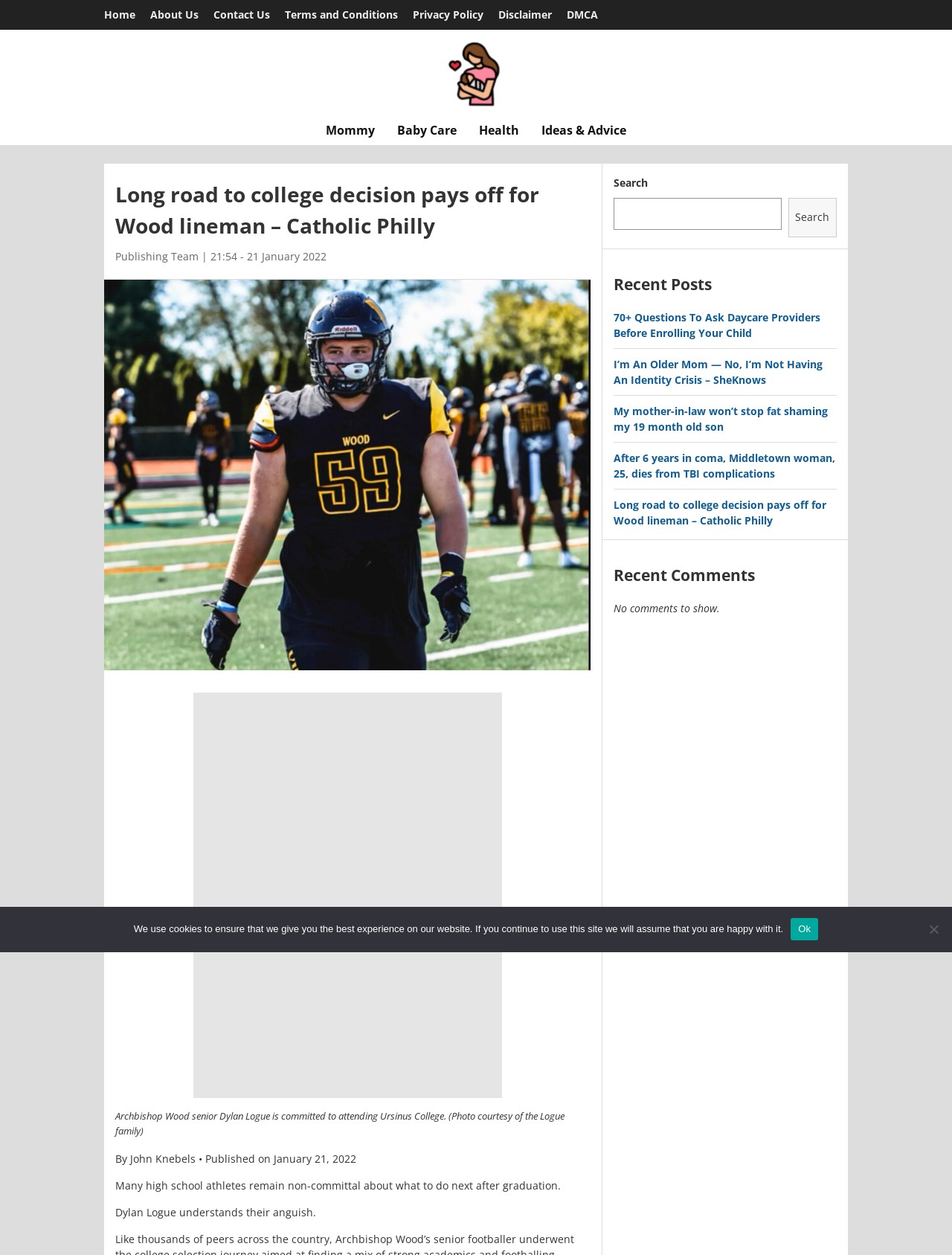Provide a one-word or brief phrase answer to the question:
What is the time of publication of the article?

21:54 - 21 January 2022